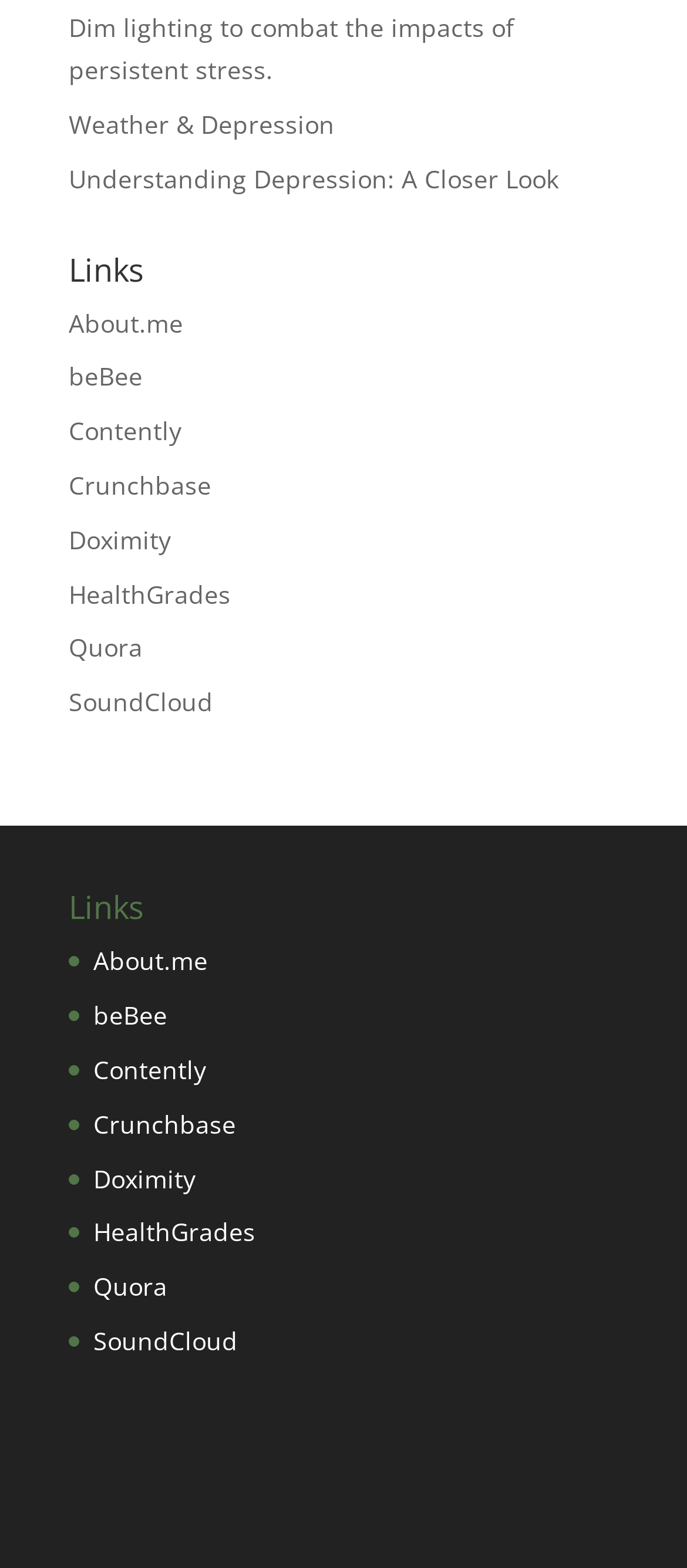Specify the bounding box coordinates of the region I need to click to perform the following instruction: "Check out the SoundCloud link". The coordinates must be four float numbers in the range of 0 to 1, i.e., [left, top, right, bottom].

[0.1, 0.437, 0.31, 0.458]